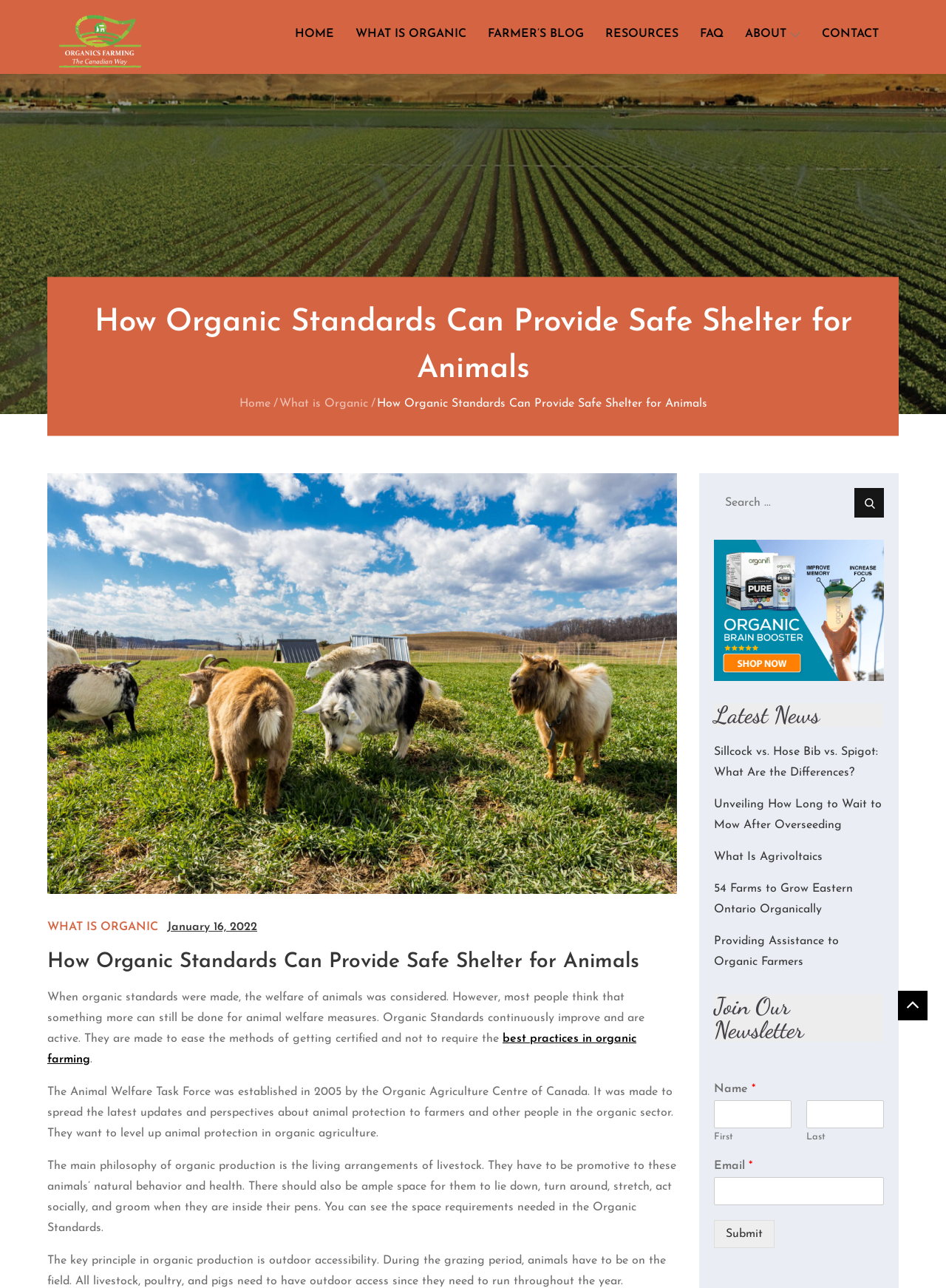Show the bounding box coordinates for the HTML element described as: "parent_node: Search for: value="Search"".

[0.903, 0.379, 0.934, 0.402]